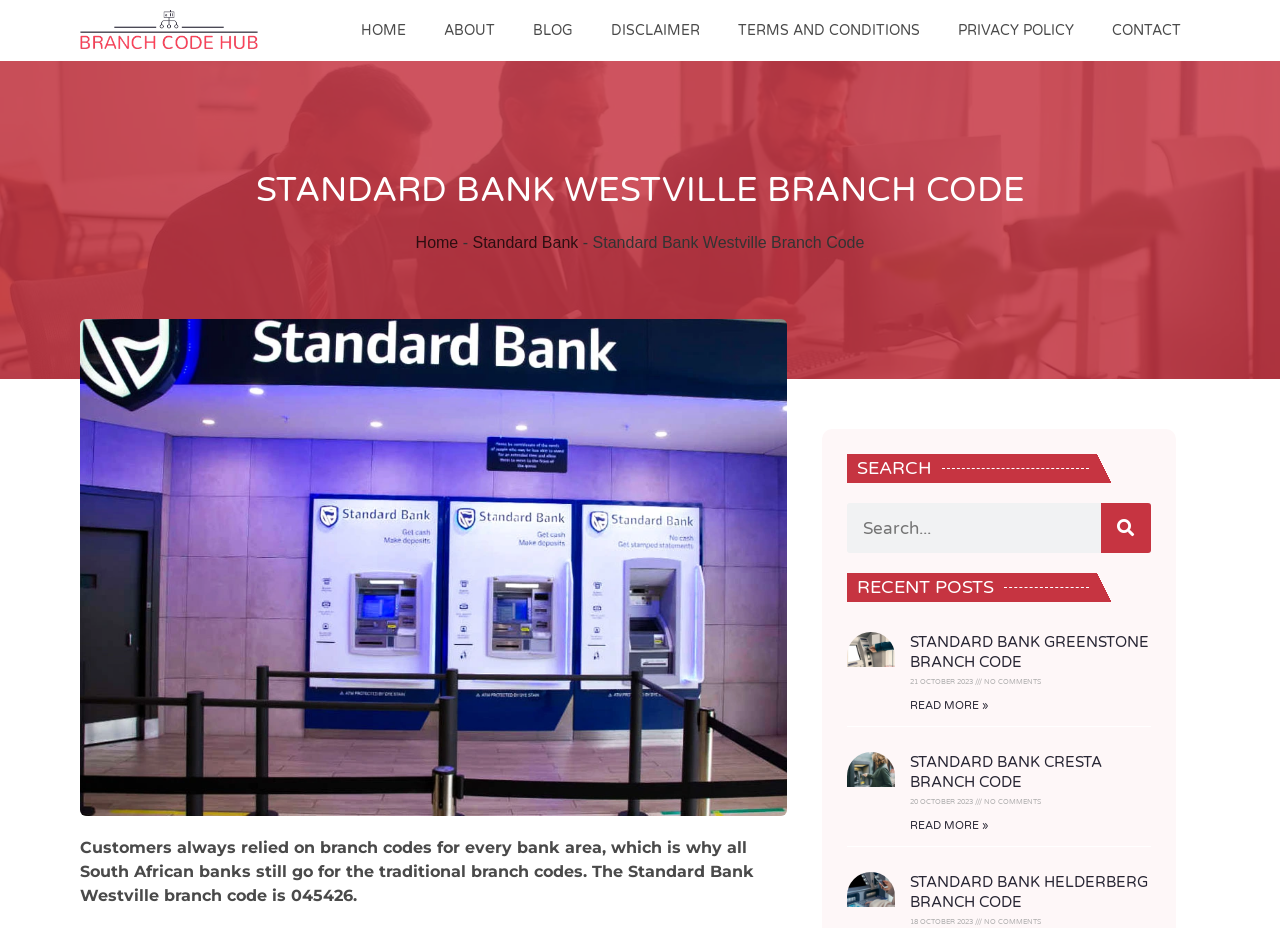Identify the bounding box coordinates of the clickable region to carry out the given instruction: "Read more about Standard Bank Greenstone Branch Code".

[0.711, 0.754, 0.772, 0.768]